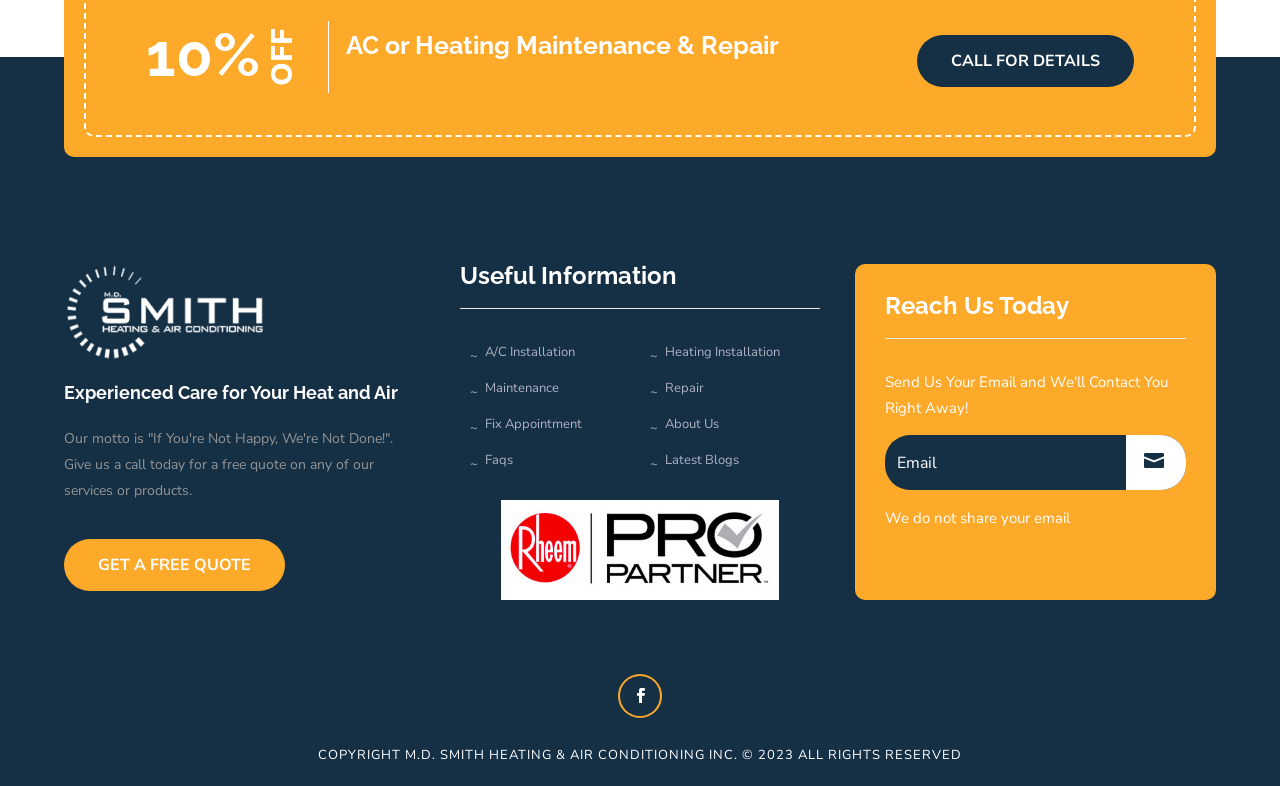Provide your answer in one word or a succinct phrase for the question: 
What is the company's name?

M.D. Smith Heating & Air Conditioning Inc.